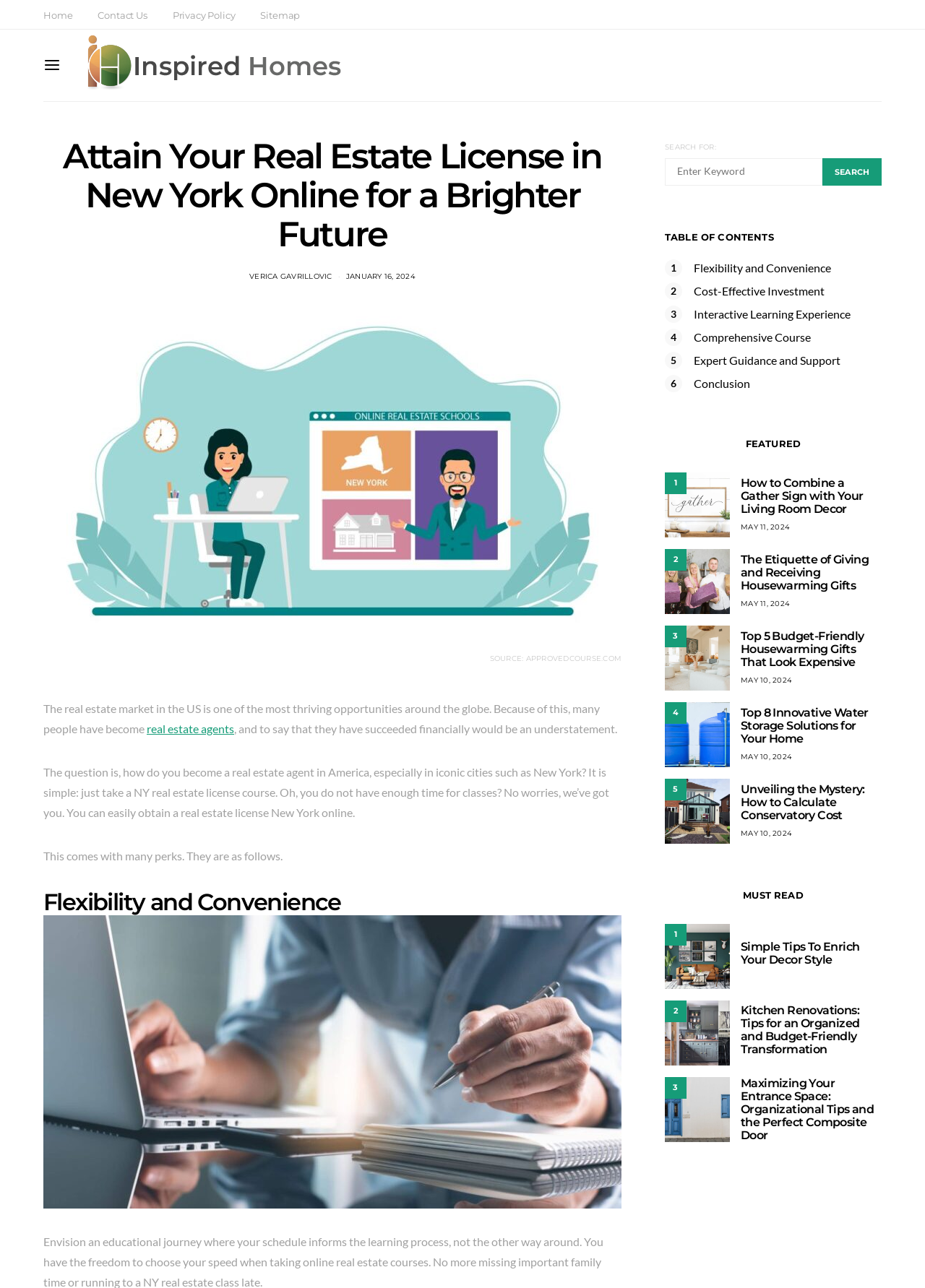Find the bounding box coordinates of the clickable area that will achieve the following instruction: "Click the 'Home' link".

[0.047, 0.007, 0.078, 0.018]